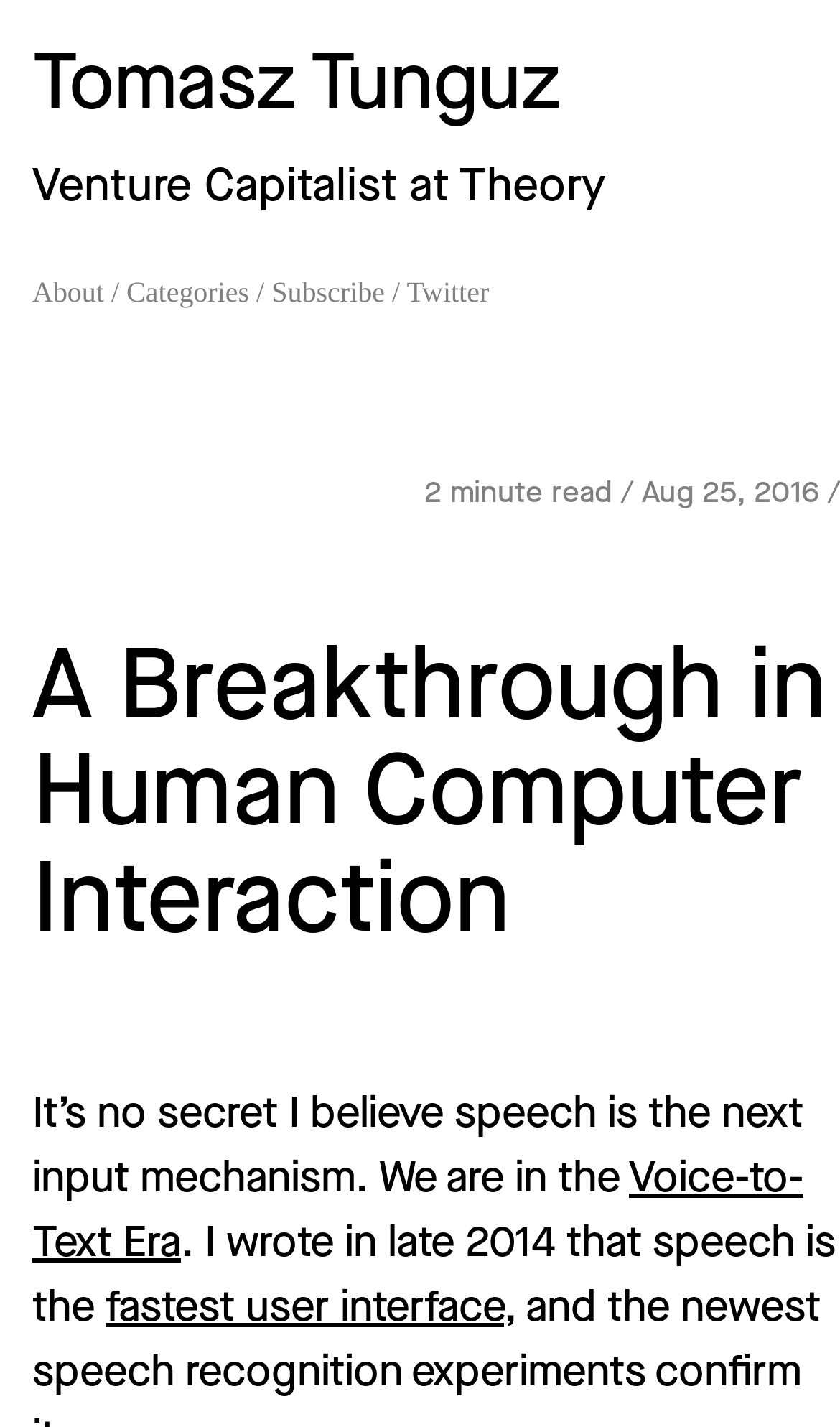What is the author's profession?
Refer to the image and answer the question using a single word or phrase.

Venture Capitalist